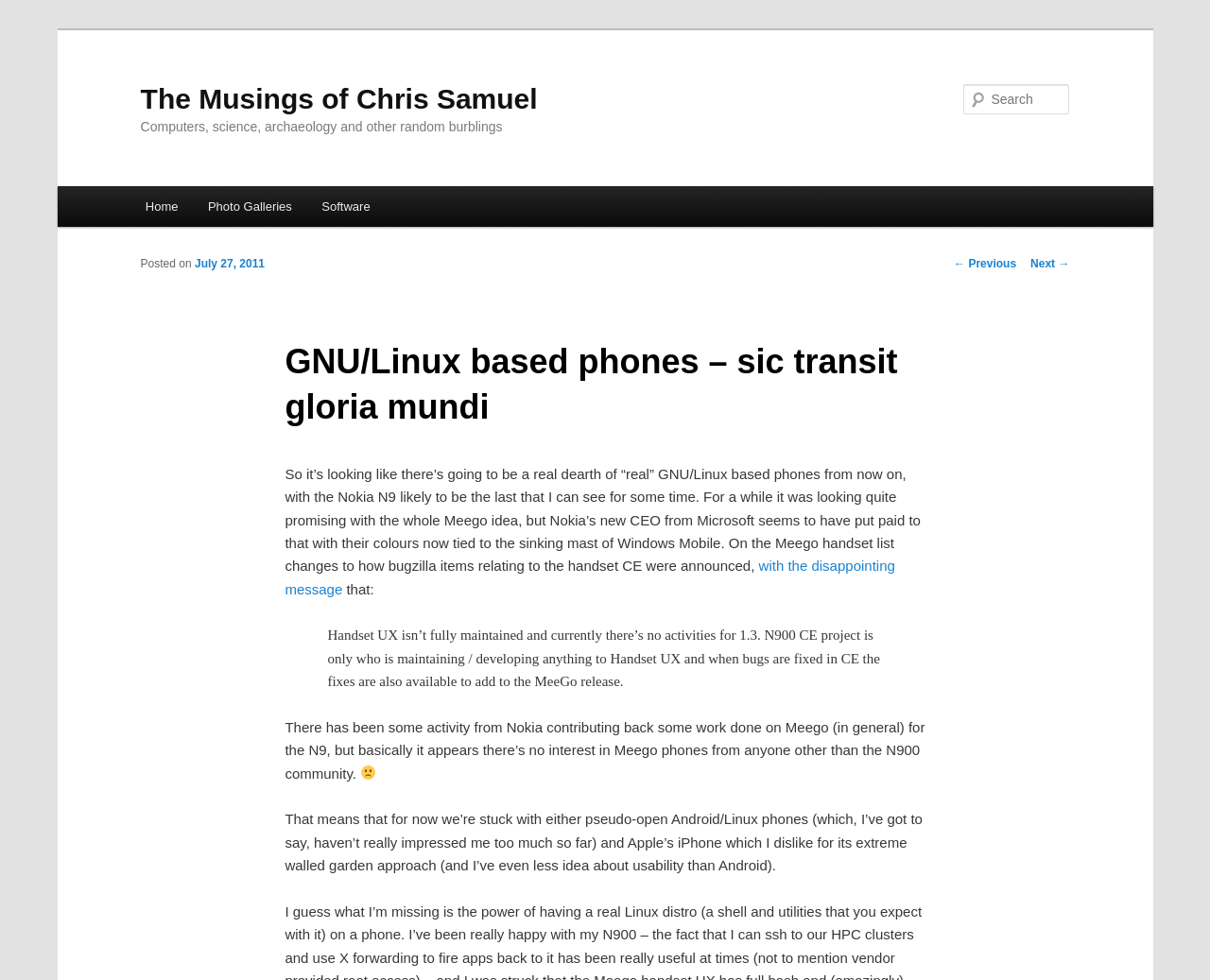What is the blog's name?
Please answer using one word or phrase, based on the screenshot.

The Musings of Chris Samuel